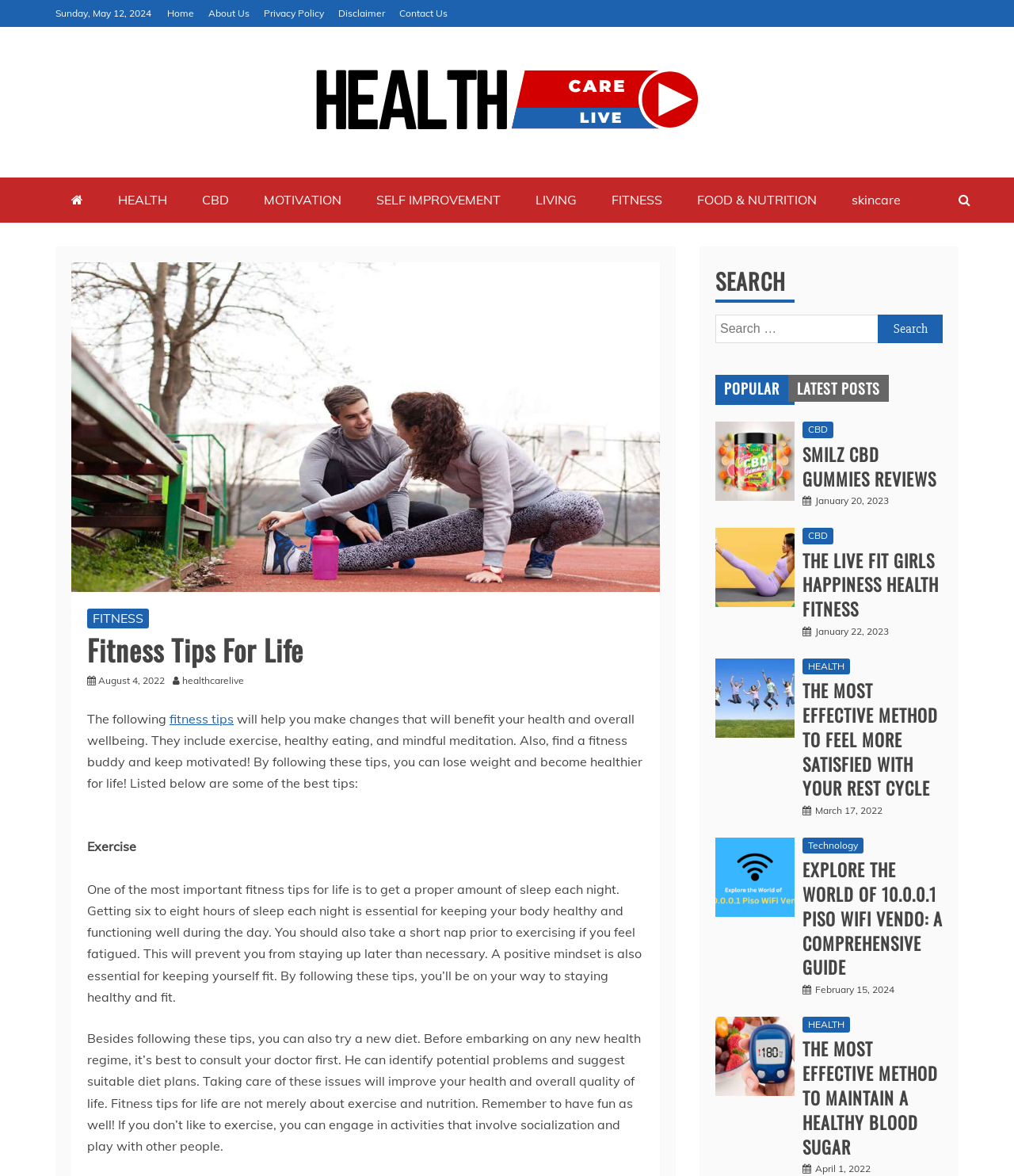Determine the bounding box coordinates of the area to click in order to meet this instruction: "Click on the 'FITNESS' tab".

[0.086, 0.517, 0.147, 0.534]